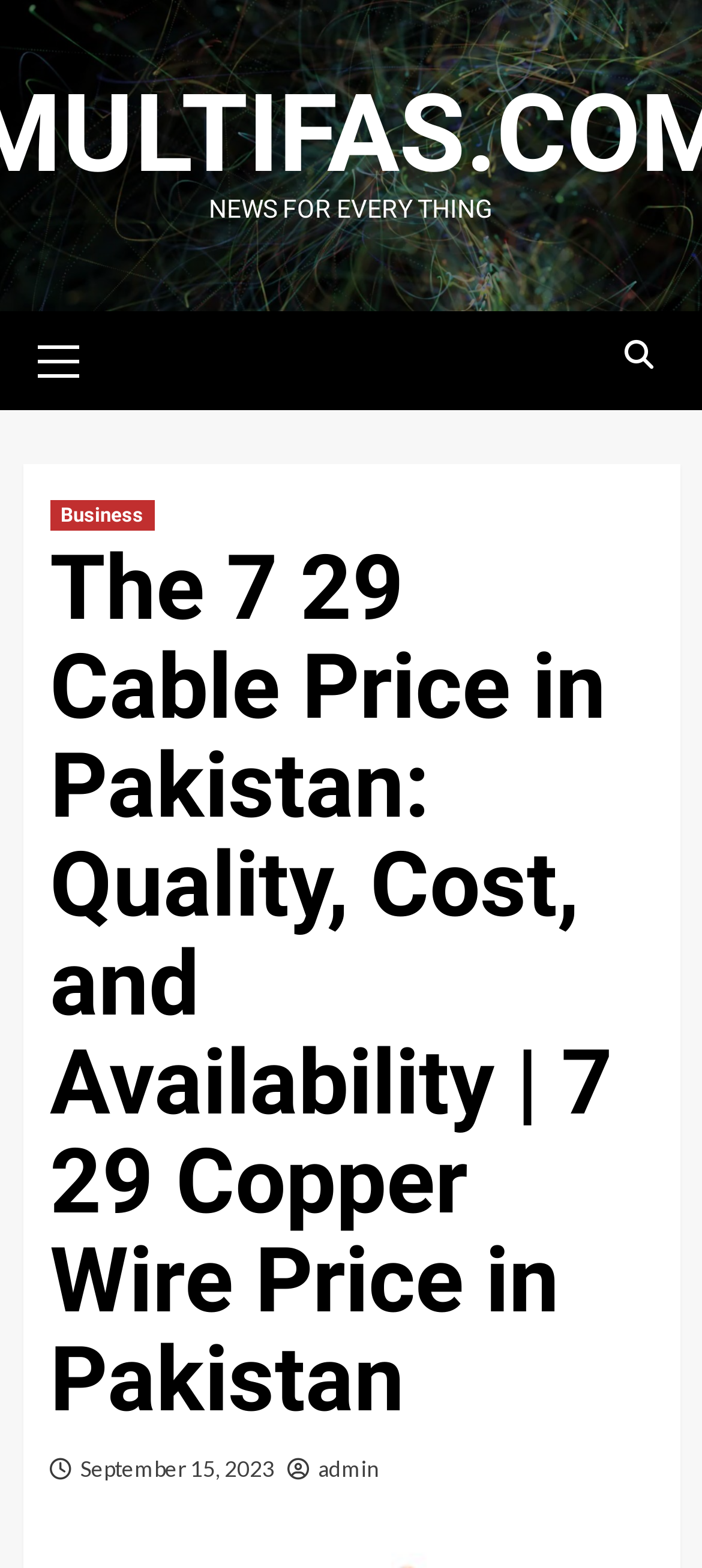When was the news article published?
Based on the screenshot, provide a one-word or short-phrase response.

September 15, 2023